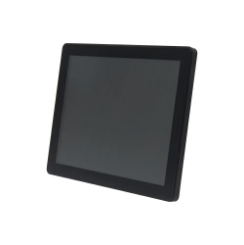Provide a comprehensive description of the image.

The image features a sleek, modern 17-inch Pcap touch monitor, designed for various applications, including kiosk setups and industrial environments. Its smooth, black casing and frameless design lend it a contemporary aesthetic, making it suitable for professional settings. This monitor is known for its capacitive touch technology, which provides responsive and accurate touch sensitivity, making it ideal for interactive displays. It is positioned within a product section, highlighting its practical use in smart installations. The accompanying caption emphasizes its status as a factory-supplied solution, showcasing its reliability and versatility in demanding environments.